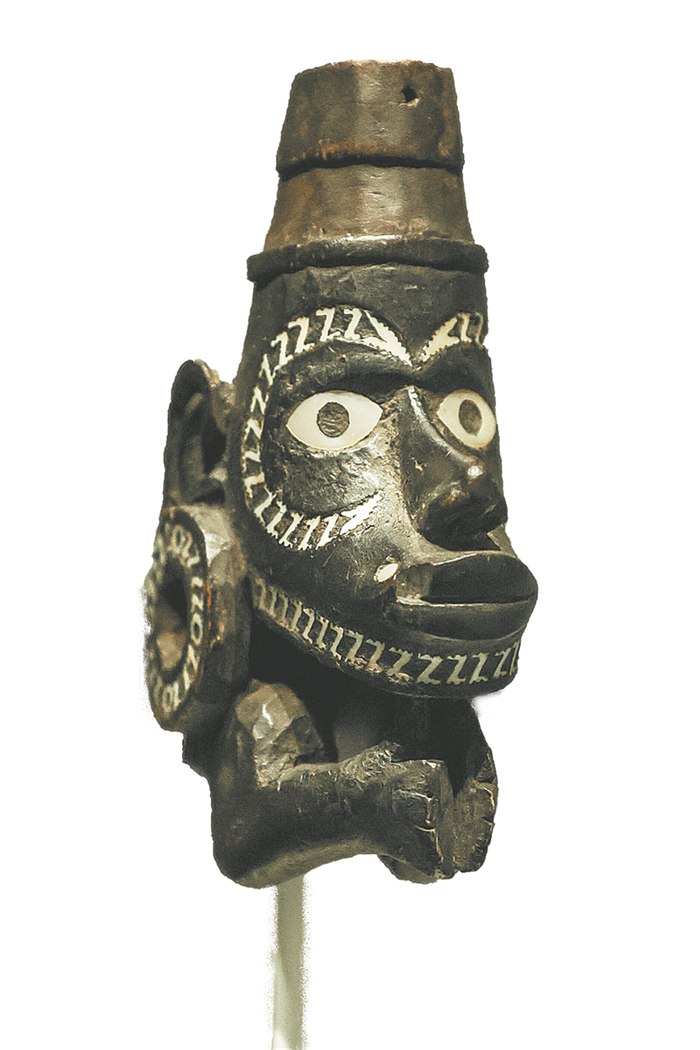Describe the image in great detail, covering all key points.

This image features a finely crafted canoe figurehead from the Solomon Islands, made from wood and adorned with paint and shell accents. Dating from the late 19th to early 20th century, the figurehead showcases intricate detailing, particularly around the facial features, which are characterized by pronounced eyes and distinctive patterns around the mouth. The craftsmanship reflects the artistic traditions of the Solomon Islands, emphasizing their cultural significance in maritime practices. This artifact, now part of a collection, serves as a poignant reminder of the region's rich heritage and artistry. The photo credit is attributed to China Daily.